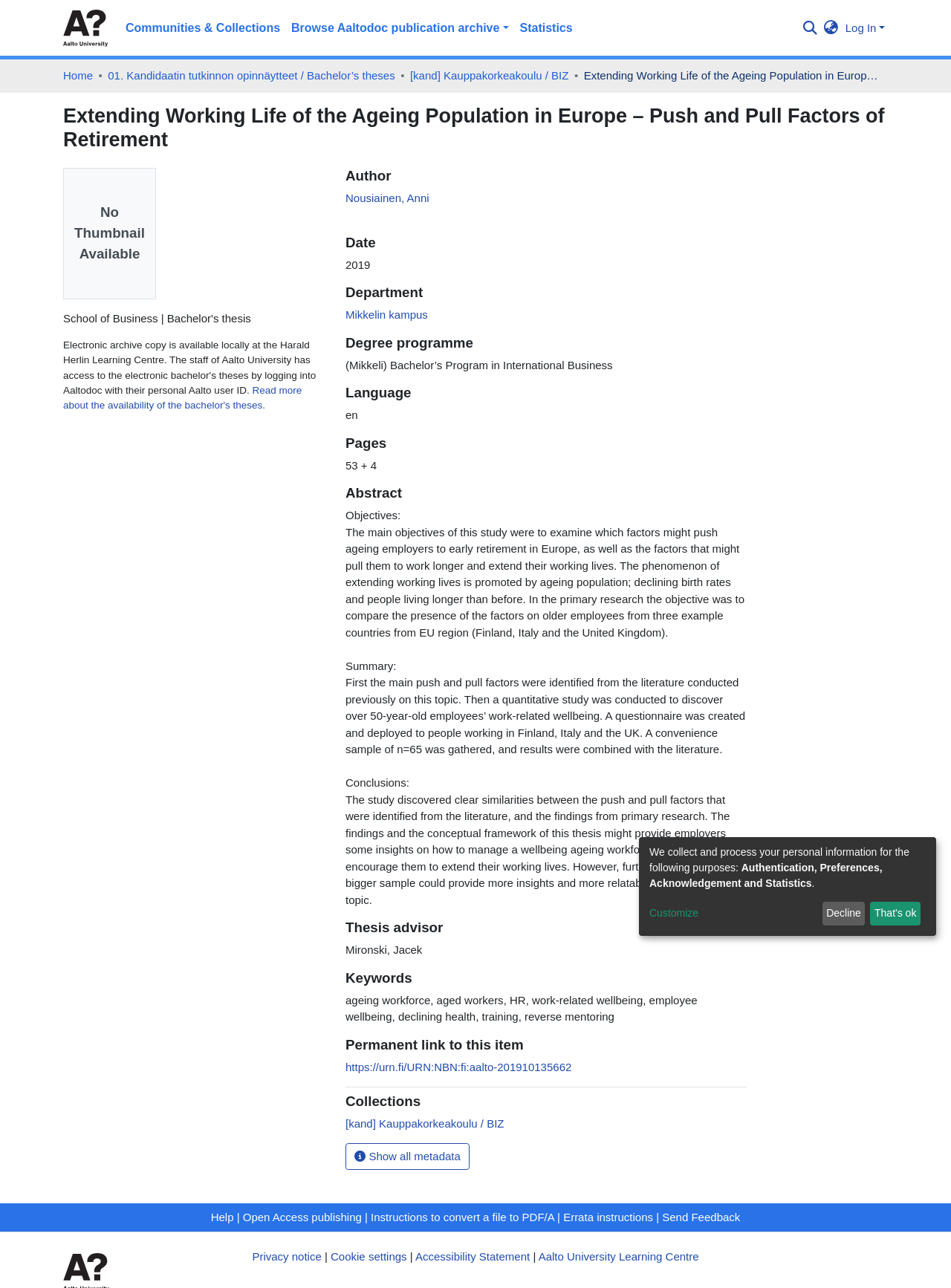Describe every aspect of the webpage comprehensively.

This webpage is about a bachelor's thesis titled "Extending Working Life of the Ageing Population in Europe – Push and Pull Factors of Retirement". The page is divided into several sections. At the top, there is a navigation bar with links to "Aalto University", "Communities & Collections", "Browse Aaltodoc publication archive", "Statistics", and a search bar. On the right side of the navigation bar, there are buttons for language switching and logging in.

Below the navigation bar, there is a breadcrumb navigation section with links to "Home", "01. Kandidaatin tutkinnon opinnäytteet / Bachelor’s theses", and "[kand] Kauppakorkeakoulu / BIZ". The main content of the page is divided into several sections, including the thesis title, author information, date, department, degree programme, language, pages, abstract, thesis advisor, keywords, and permanent link to the item.

The abstract section provides a detailed summary of the thesis, including its objectives, methodology, and conclusions. The thesis explores the factors that push ageing employers to early retirement in Europe and the factors that pull them to work longer and extend their working lives.

On the right side of the page, there are links to "Help", "Open Access publishing", "Instructions to convert a file to PDF/A", "Errata instructions", and "Send Feedback". At the bottom of the page, there are links to "Privacy notice", "Cookie settings", "Accessibility Statement", and "Aalto University Learning Centre". There is also a section about collecting and processing personal information for authentication, preferences, acknowledgement, and statistics.